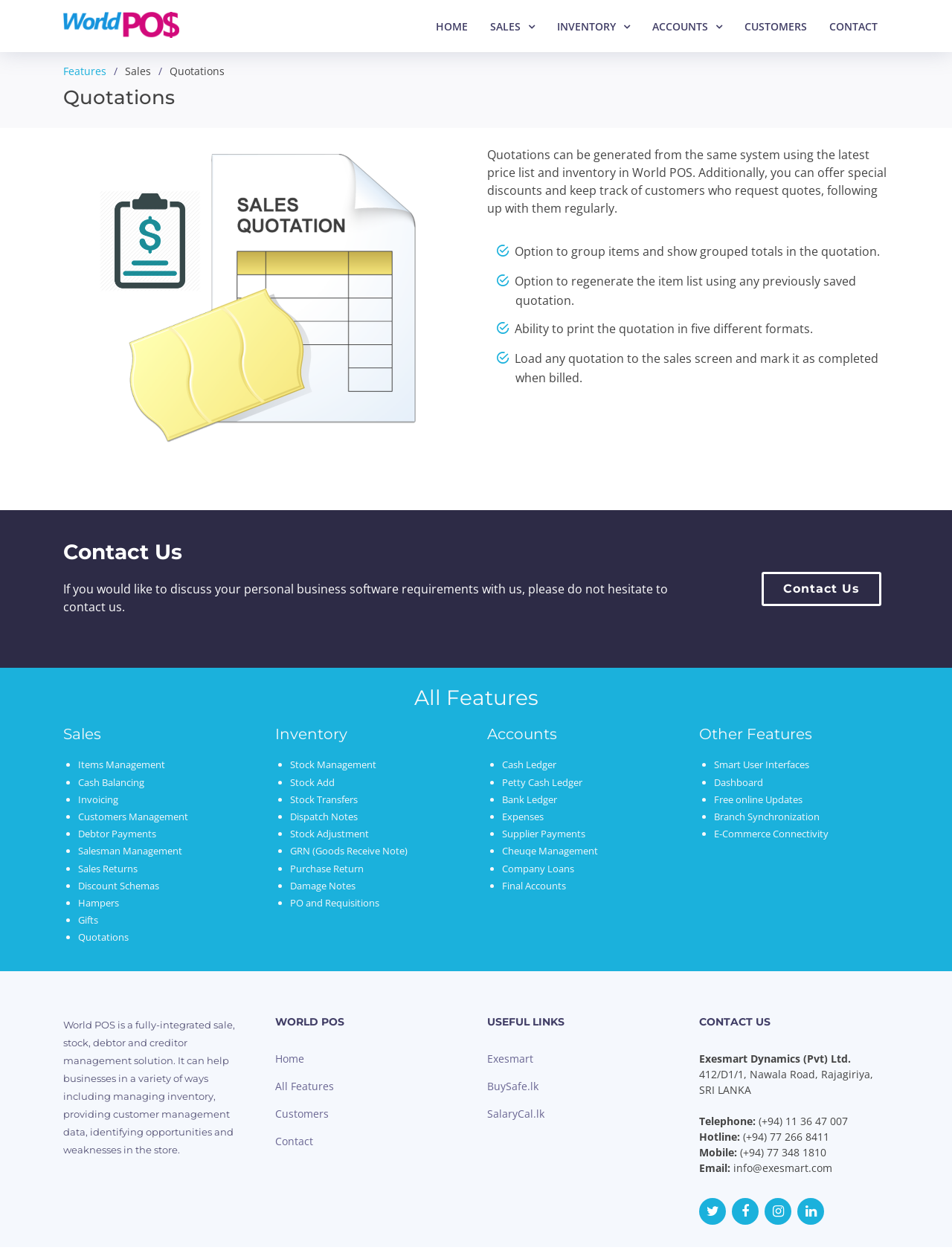Determine the bounding box coordinates of the UI element that matches the following description: "Dental Practice / Dentistry". The coordinates should be four float numbers between 0 and 1 in the format [left, top, right, bottom].

None